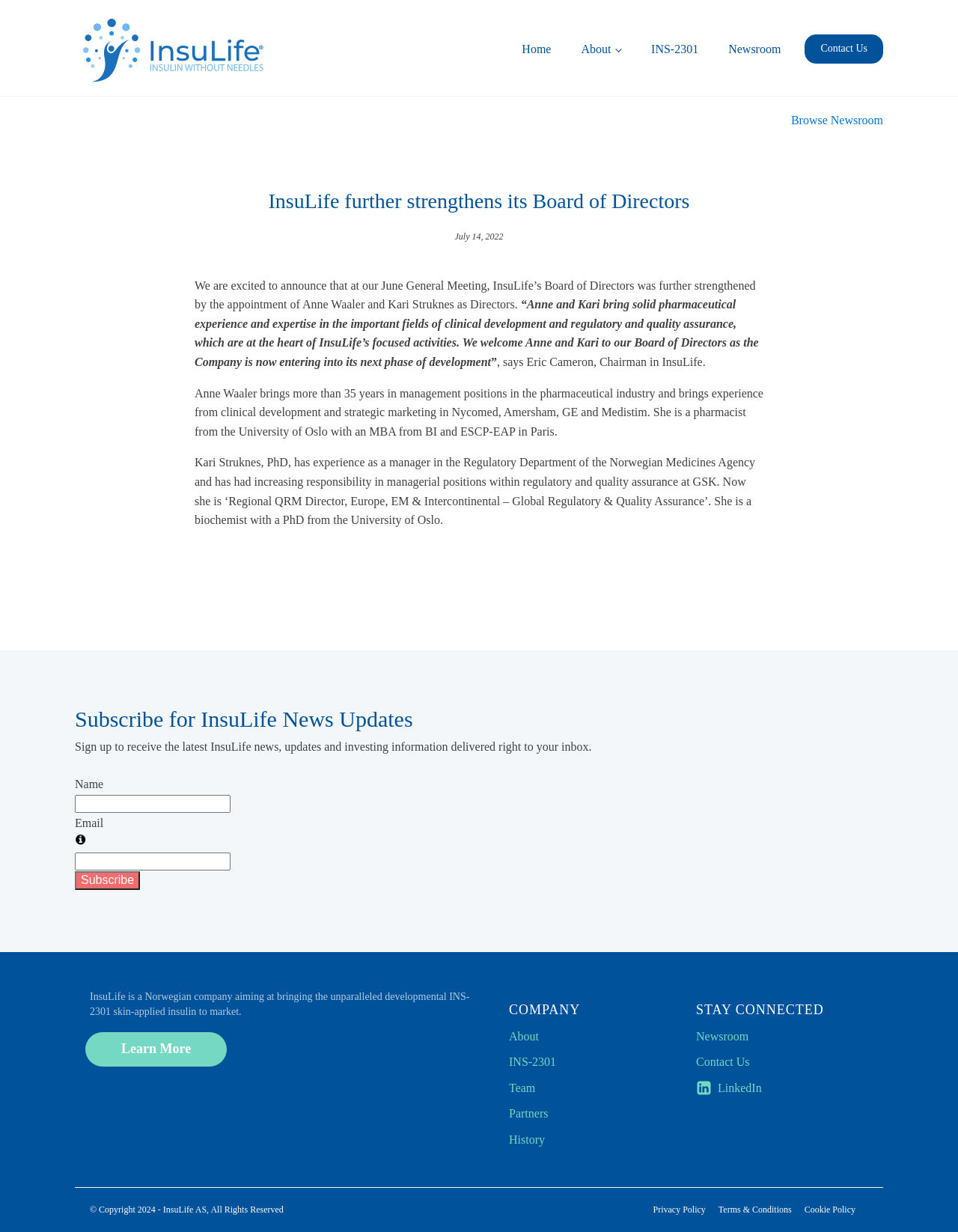What is the position of Eric Cameron?
Look at the image and respond with a single word or a short phrase.

Chairman